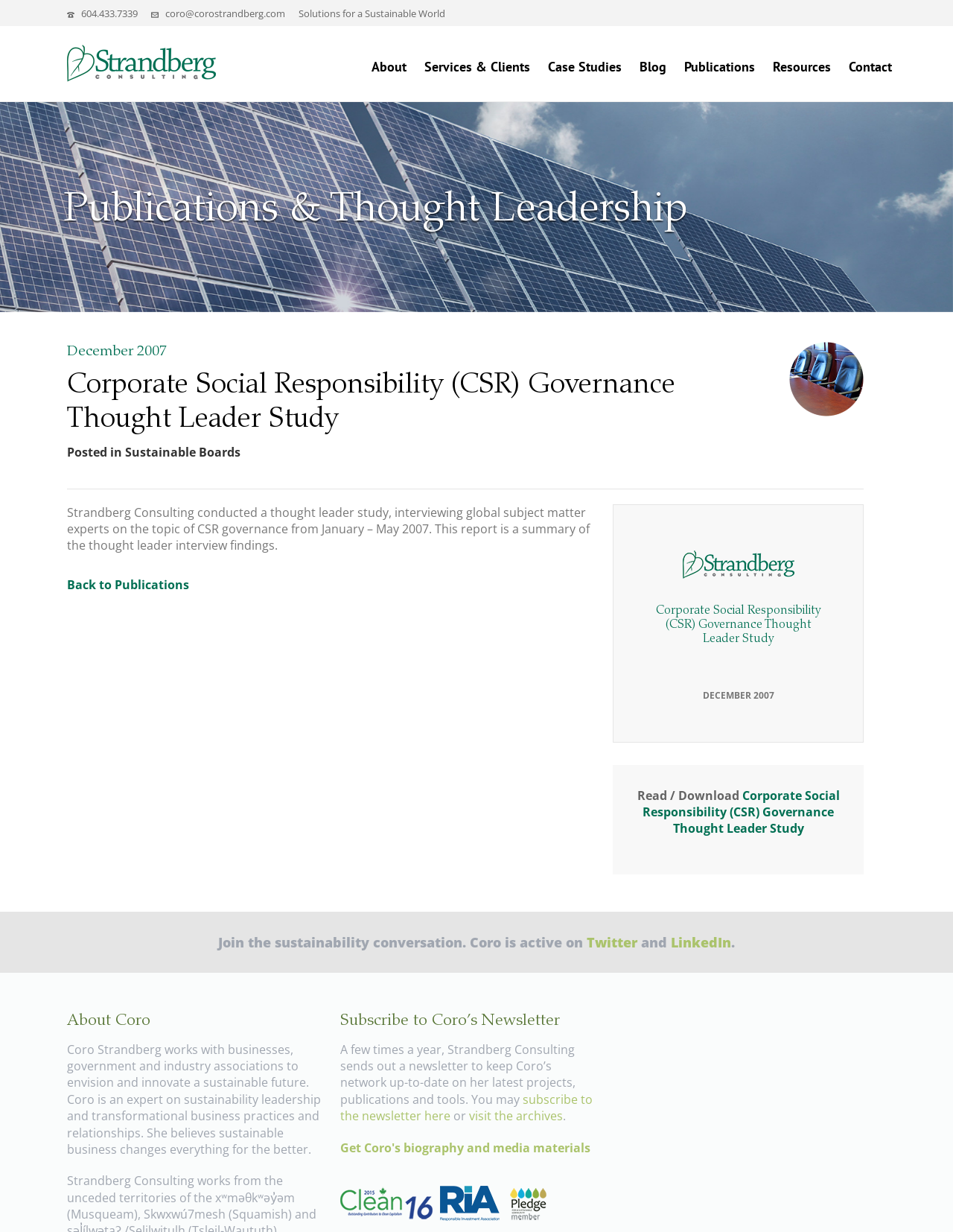Create an elaborate caption for the webpage.

The webpage is about Corporate Social Responsibility (CSR) Governance Thought Leader Study by Strandberg Consulting. At the top, there is a logo image and contact information, including a phone number and email address. Below that, there is a heading "Solutions for a Sustainable World" and a navigation menu with links to "About", "Services & Clients", "Case Studies", "Blog", "Publications", "Resources", and "Contact".

The main content of the page is divided into two sections. The left section has a heading "Publications & Thought Leadership" and a subheading "December 2007". Below that, there is a title "Corporate Social Responsibility (CSR) Governance Thought Leader Study" and a brief summary of the report. There is also a link to "Back to Publications" and an image.

The right section has a heading "Corporate Social Responsibility (CSR) Governance Thought Leader Study" and a link to download or read the report. Below that, there is a section with a heading "Join the sustainability conversation" and links to Coro's Twitter and LinkedIn profiles.

At the bottom of the page, there is a section about Coro Strandberg, including a brief bio and a description of her work. There is also a section to subscribe to her newsletter and a link to visit the archives. Additionally, there are links to get Coro's biography and media materials, and three social media links with corresponding images.

Overall, the webpage is well-organized and easy to navigate, with clear headings and concise text. The layout is clean, with a good balance of text and images.